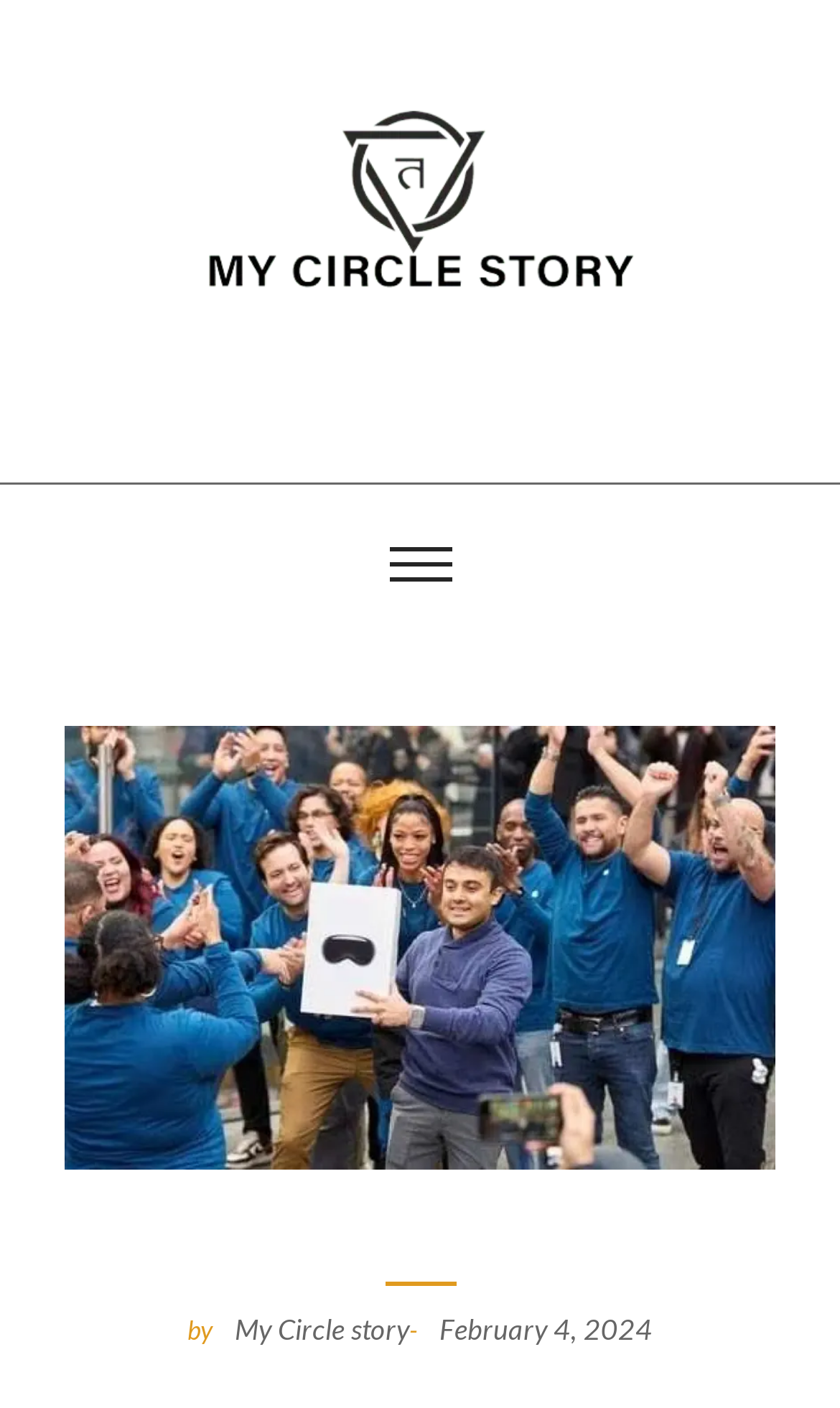Who is the person mentioned in the article?
Using the image, give a concise answer in the form of a single word or short phrase.

Tim Cook